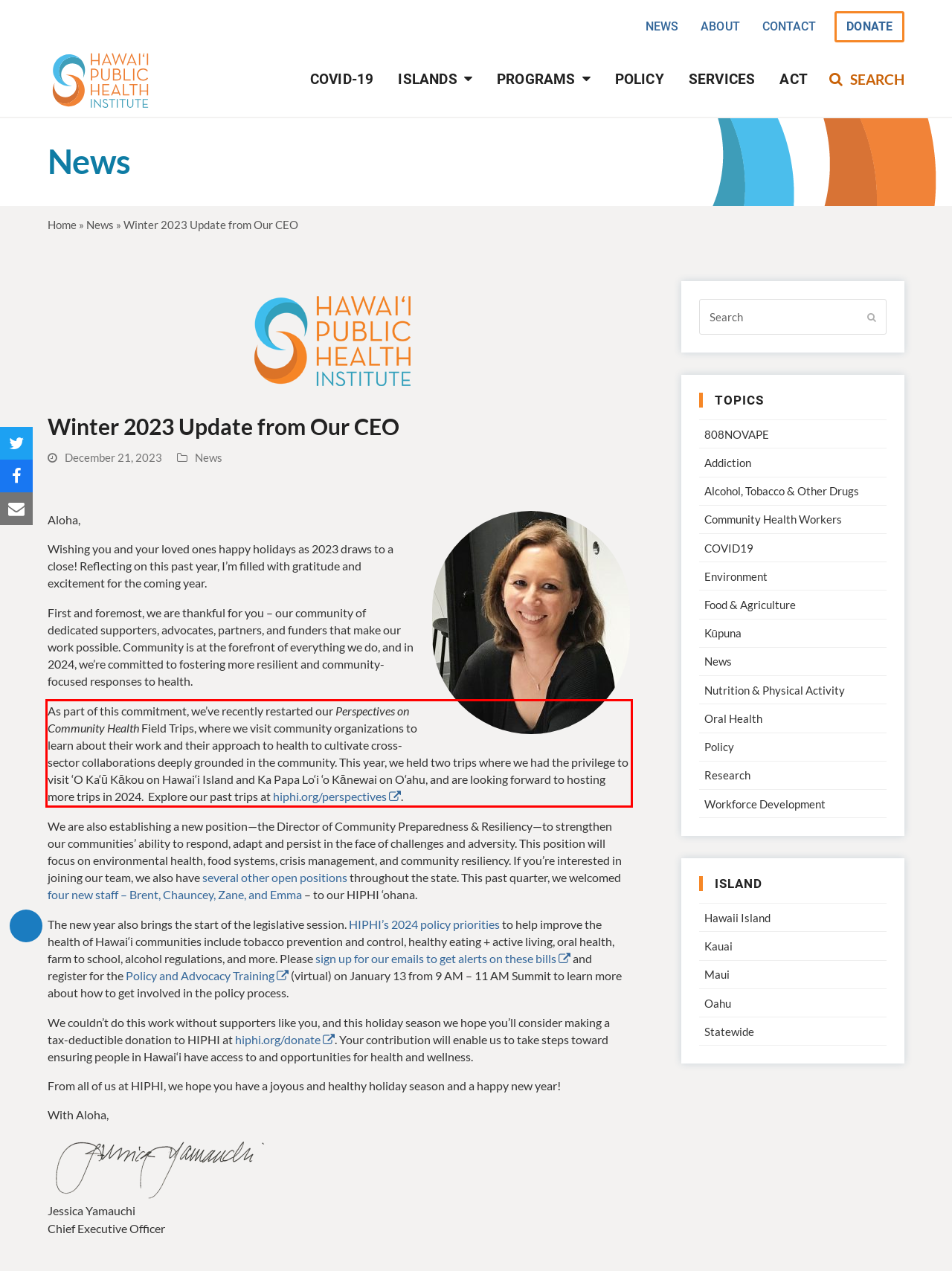Within the provided webpage screenshot, find the red rectangle bounding box and perform OCR to obtain the text content.

As part of this commitment, we’ve recently restarted our Perspectives on Community Health Field Trips, where we visit community organizations to learn about their work and their approach to health to cultivate cross-sector collaborations deeply grounded in the community. This year, we held two trips where we had the privilege to visit ‘O Ka‘ū Kākou on Hawai‘i Island and Ka Papa Lo‘i ‘o Kānewai on O‘ahu, and are looking forward to hosting more trips in 2024. Explore our past trips at hiphi.org/perspectives .